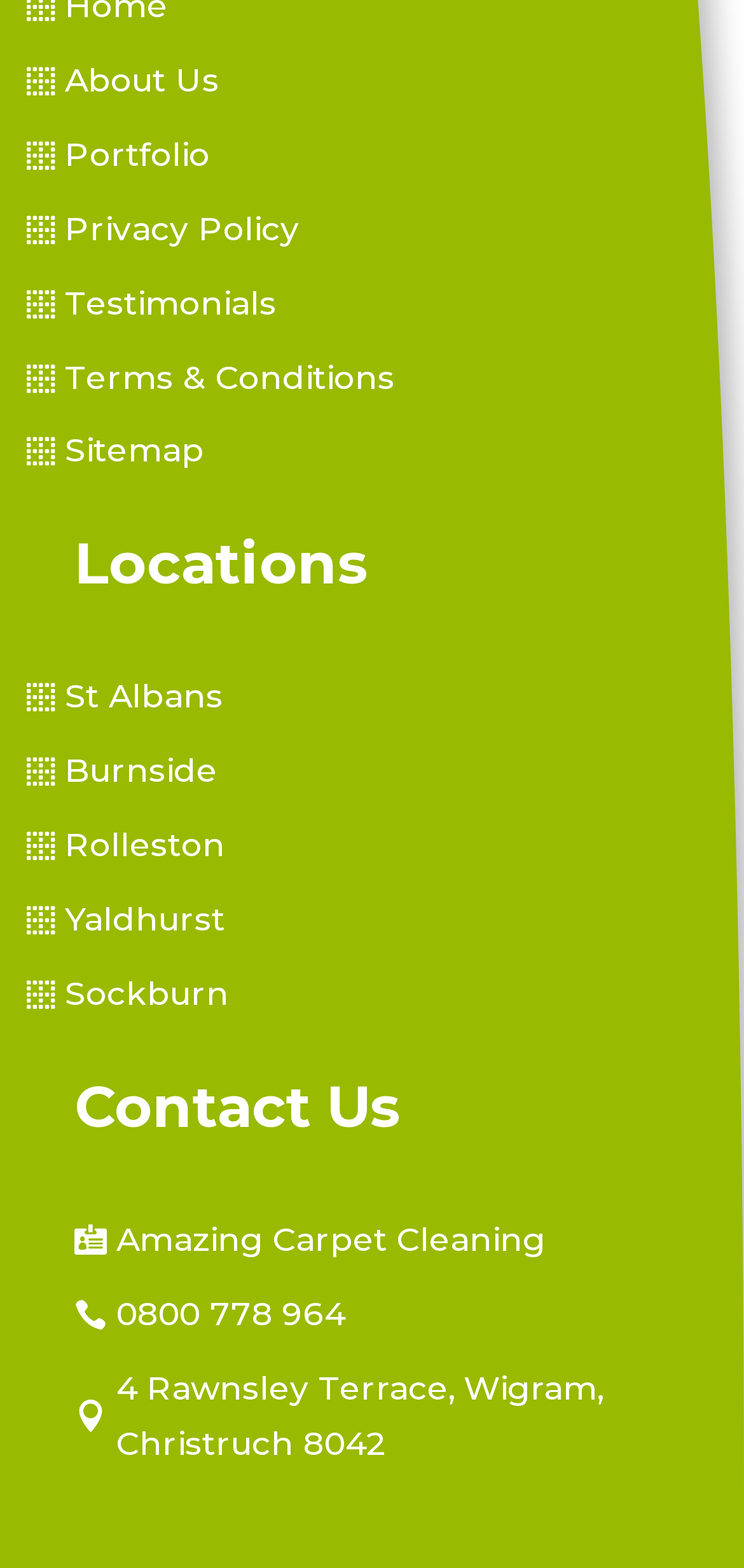Find the UI element described as: "Rolleston" and predict its bounding box coordinates. Ensure the coordinates are four float numbers between 0 and 1, [left, top, right, bottom].

[0.036, 0.522, 0.303, 0.557]